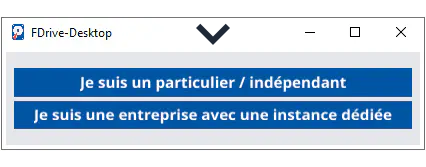Respond to the following question with a brief word or phrase:
How many account type options are presented?

2